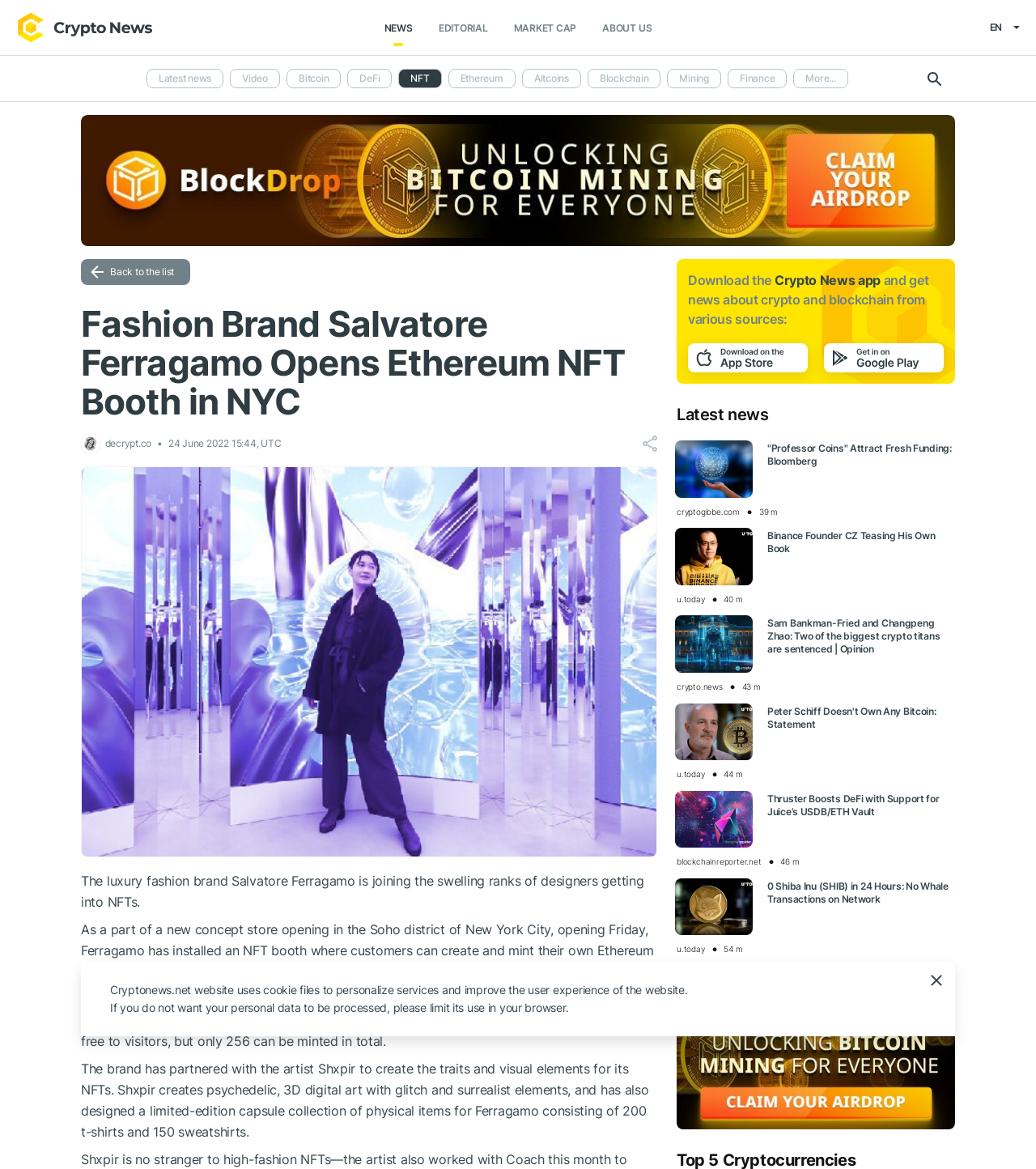Offer a comprehensive description of the webpage’s content and structure.

This webpage is about a news article discussing Salvatore Ferragamo, a luxury fashion brand, entering the NFT market. At the top of the page, there is a logo and a navigation menu with links to "NEWS", "EDITORIAL", "MARKET CAP", and "ABOUT US". On the top right, there is a language selection option with "EN" displayed.

Below the navigation menu, there is a section with links to various news categories, including "Latest news", "Video", "Bitcoin", "DeFi", "Ethereum", and more. Next to this section, there is a static text "NFT" and a "More..." link.

The main content of the page is an article about Salvatore Ferragamo's new concept store in New York City, which features an NFT booth where customers can create and mint their own Ethereum NFTs. The article includes several paragraphs of text, with some highlighted keywords like "Ethereum" and "NFTs". There are also images on the page, including a logo and a screenshot of the NFT booth.

On the right side of the page, there is a section with a heading "Decrypt.co" and a list of news articles from various sources, including Cryptoglobe, U.today, and Blockchainreporter.net. Each article has a title, a source, and a timestamp.

At the bottom of the page, there is a notice about the website's use of cookie files to personalize services and improve the user experience.